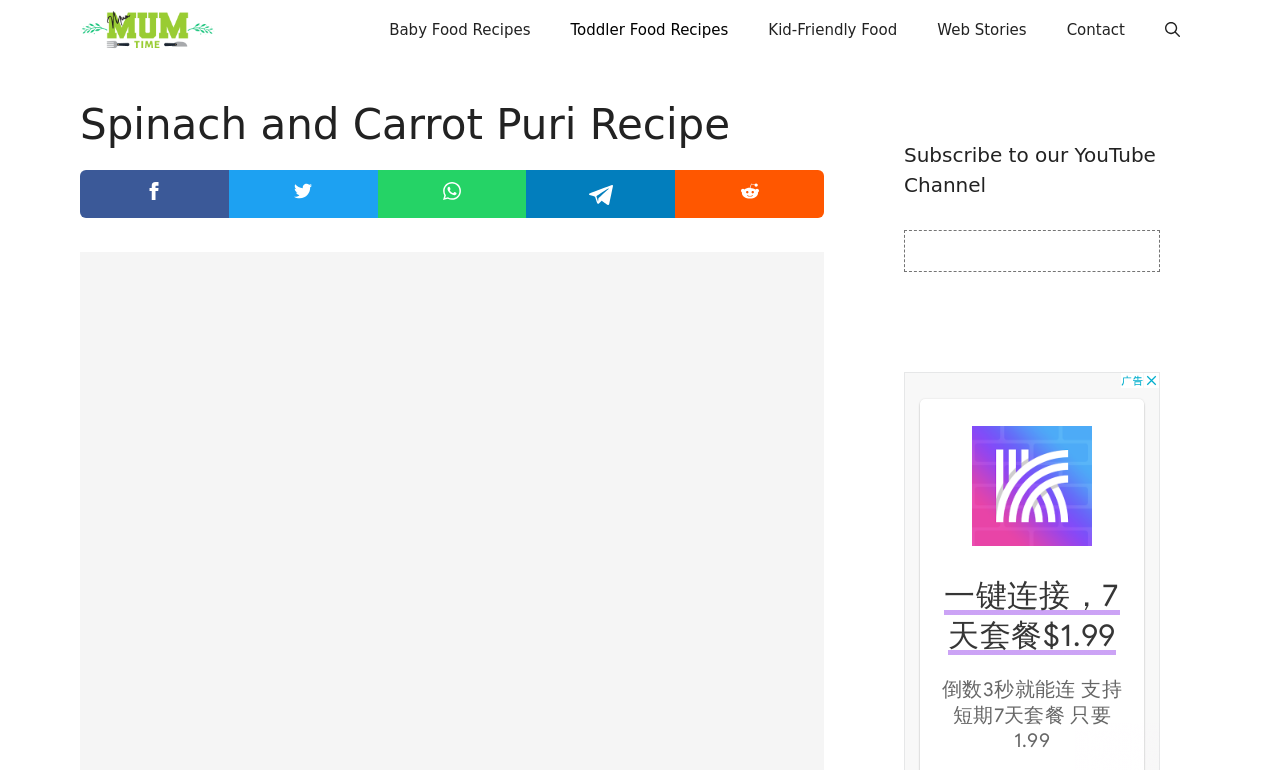Find the bounding box coordinates of the element I should click to carry out the following instruction: "View the Spinach and Carrot Puri Recipe".

[0.062, 0.13, 0.644, 0.195]